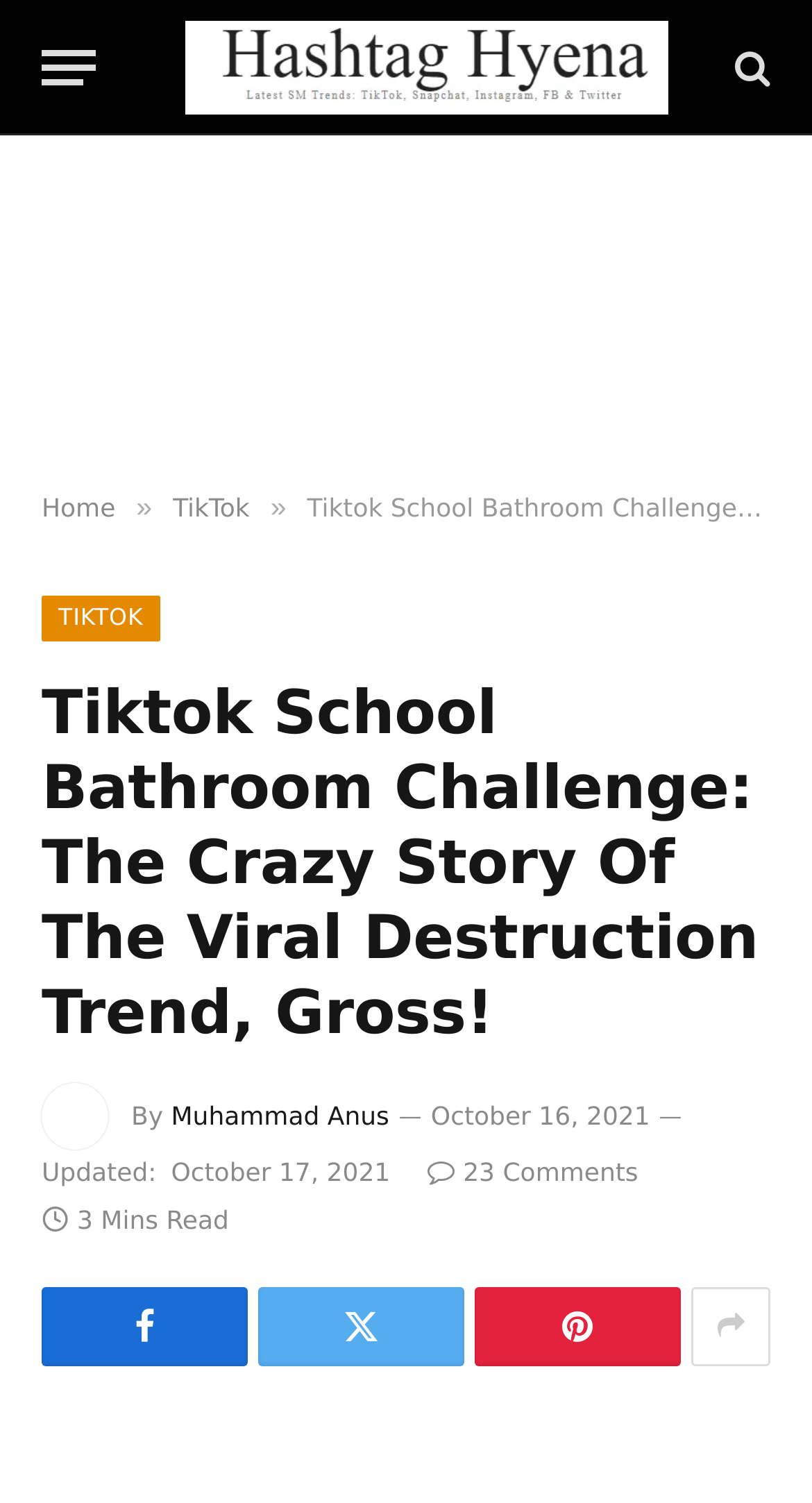Select the bounding box coordinates of the element I need to click to carry out the following instruction: "Visit the Hashtag Hyena page".

[0.195, 0.0, 0.856, 0.09]